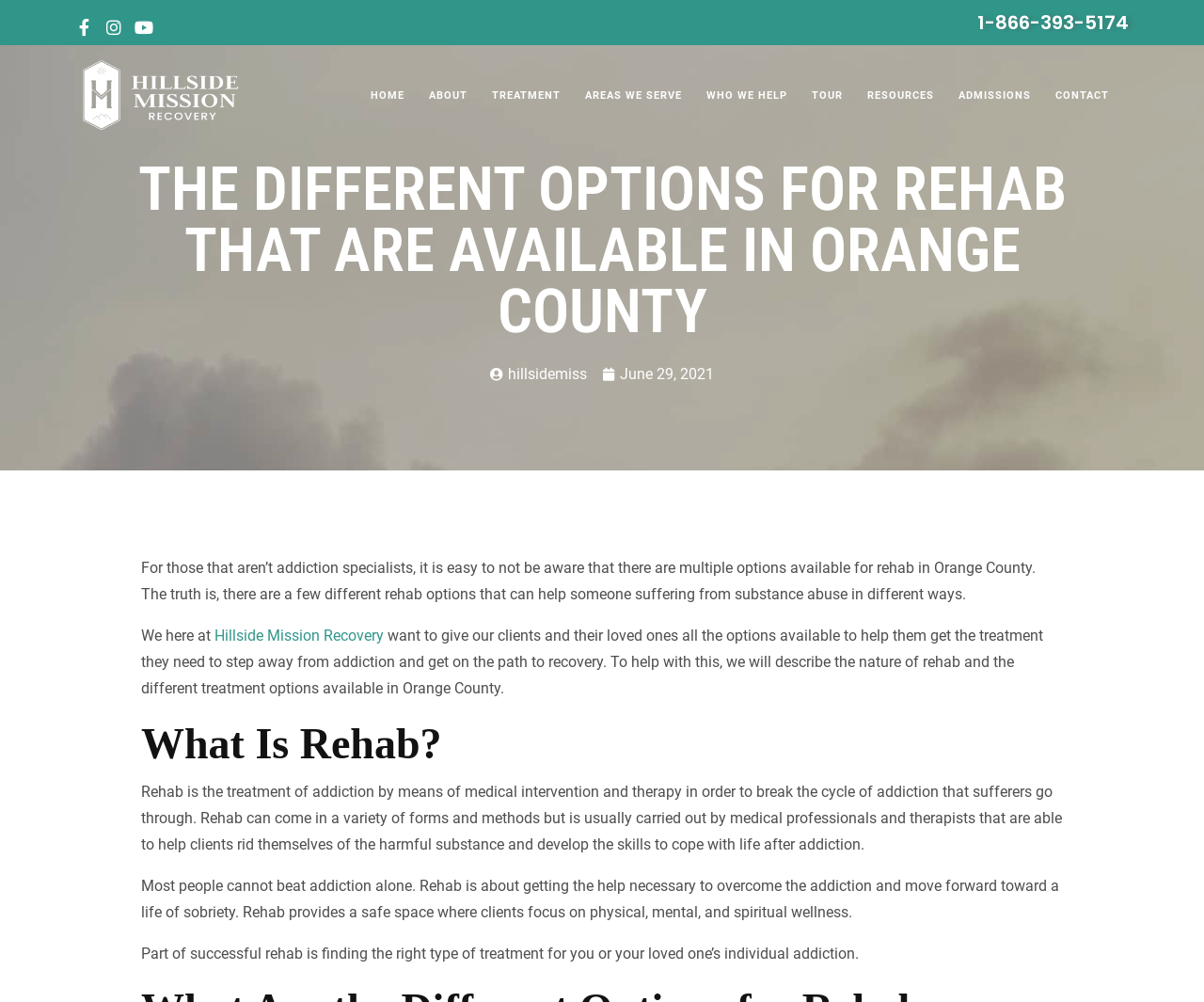From the image, can you give a detailed response to the question below:
What is the purpose of rehab?

I found the purpose of rehab by reading the text on the webpage, which states that 'Rehab is about getting the help necessary to overcome the addiction and move forward toward a life of sobriety'.